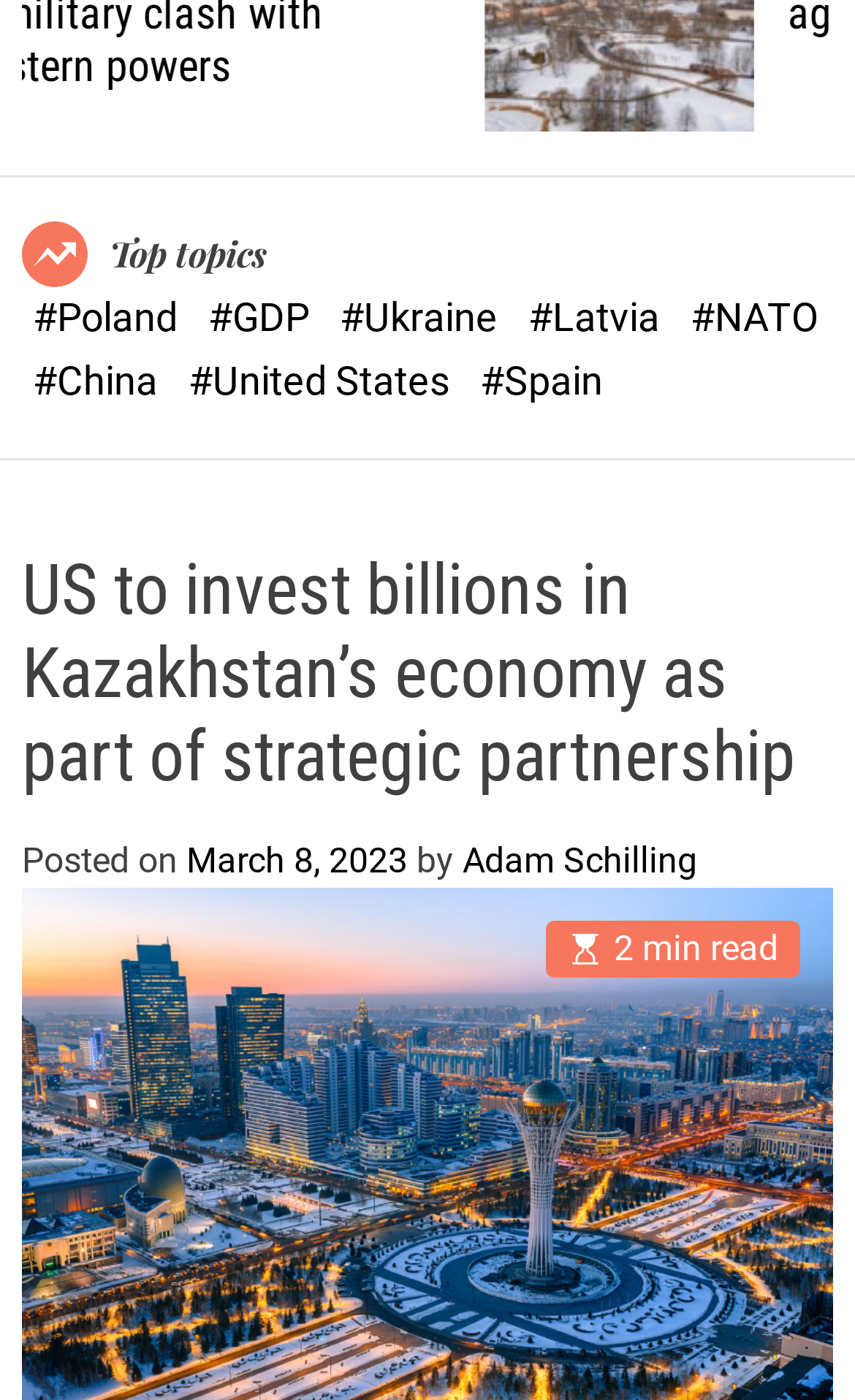Determine the bounding box coordinates of the UI element described by: "Adam Schilling".

[0.541, 0.599, 0.815, 0.629]